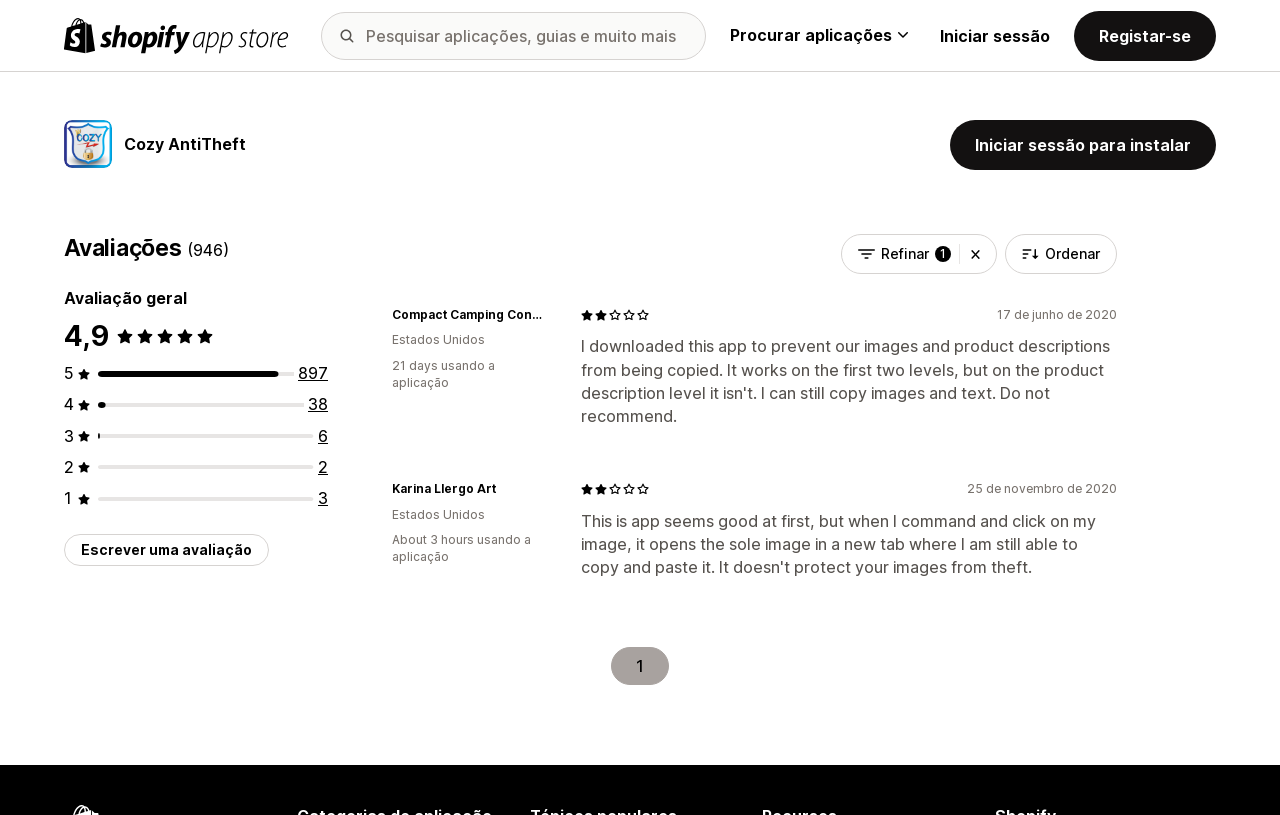Can you find the bounding box coordinates for the element that needs to be clicked to execute this instruction: "Log in to start installing"? The coordinates should be given as four float numbers between 0 and 1, i.e., [left, top, right, bottom].

[0.742, 0.147, 0.95, 0.209]